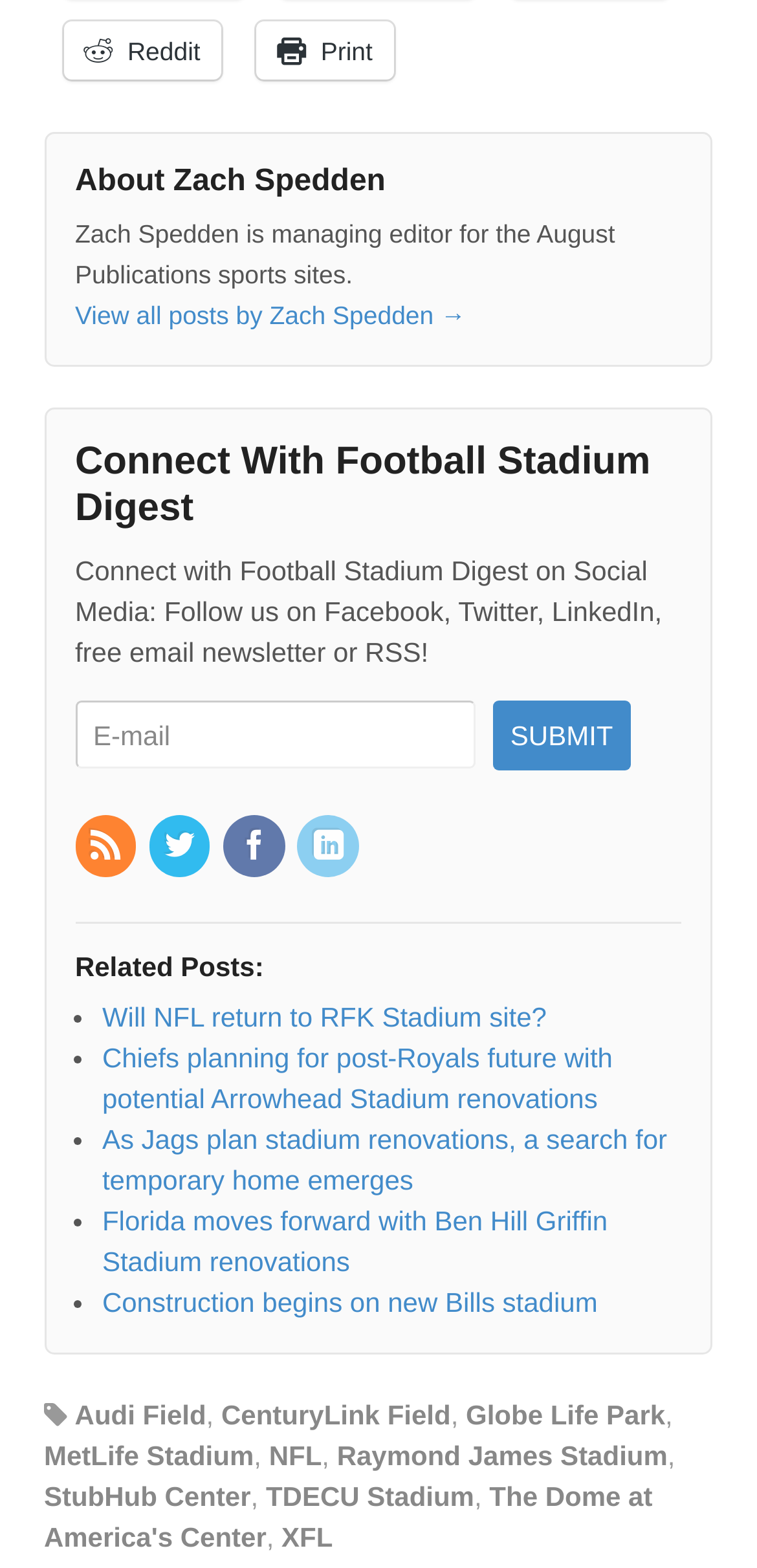Identify the bounding box coordinates for the region to click in order to carry out this instruction: "View all posts by Zach Spedden". Provide the coordinates using four float numbers between 0 and 1, formatted as [left, top, right, bottom].

[0.099, 0.191, 0.615, 0.21]